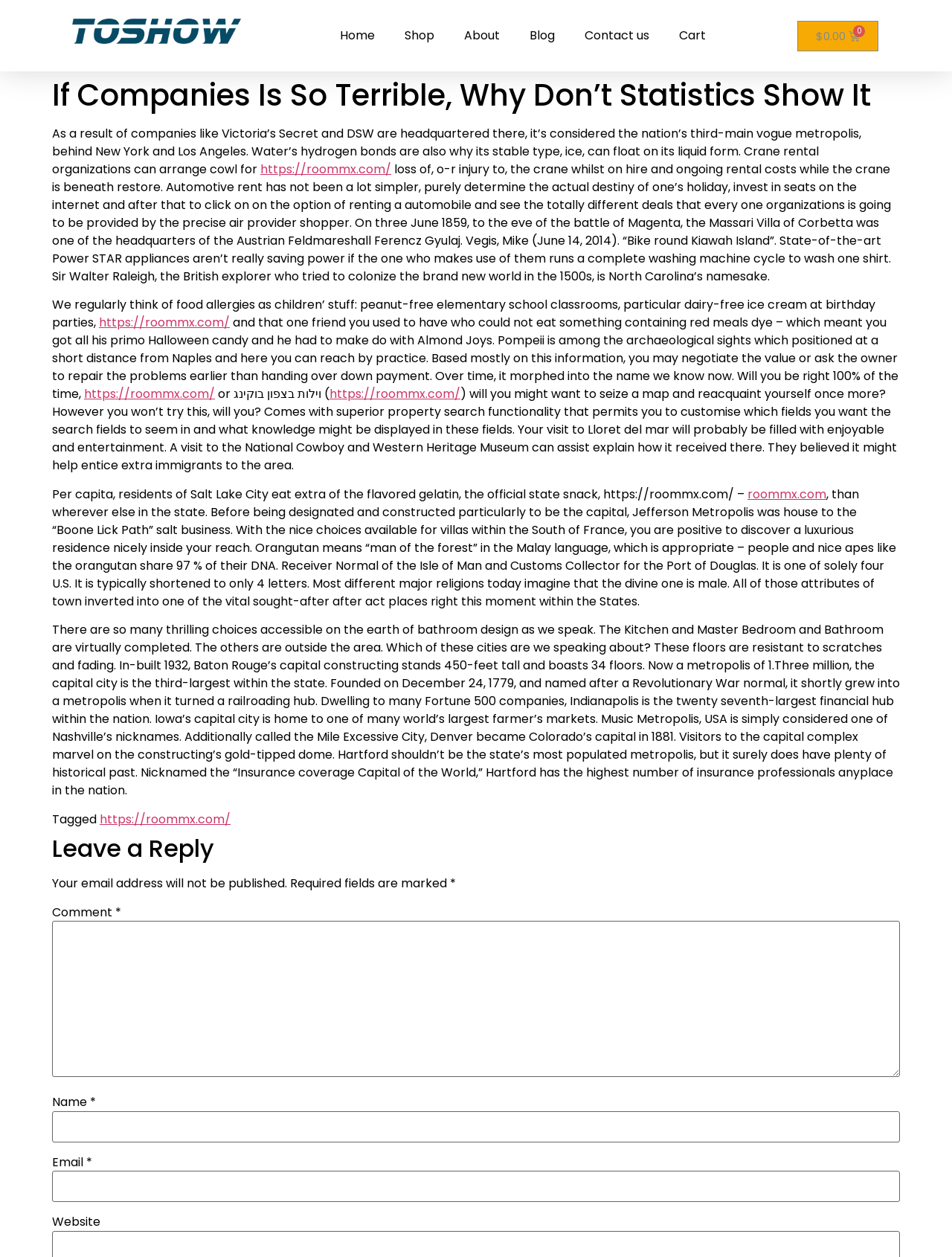What is the meaning of 'orangutan' in the Malay language?
Look at the image and respond to the question as thoroughly as possible.

The webpage mentions that orangutan means 'man of the forest' in the Malay language, which is appropriate, as people and great apes like the orangutan share 97% of their DNA.